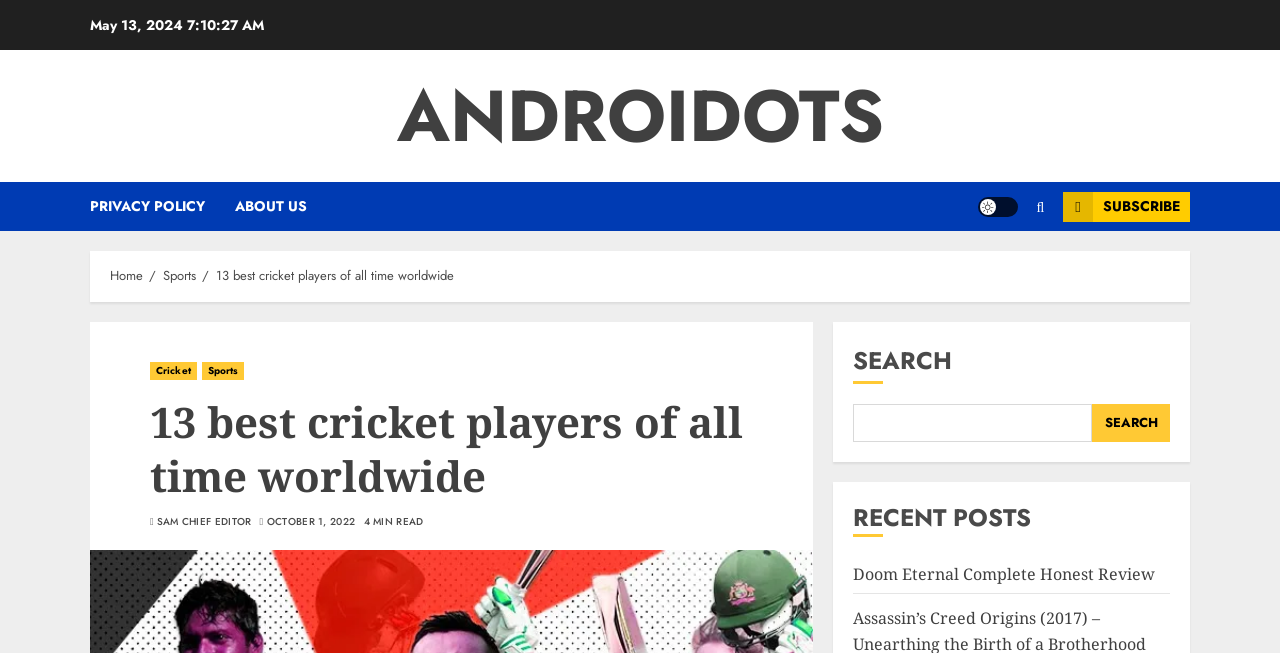What is the date of the article?
Examine the webpage screenshot and provide an in-depth answer to the question.

I found the date of the article by looking at the element with the text 'OCTOBER 1, 2022' which is located below the article title and above the '4 MIN READ' text.